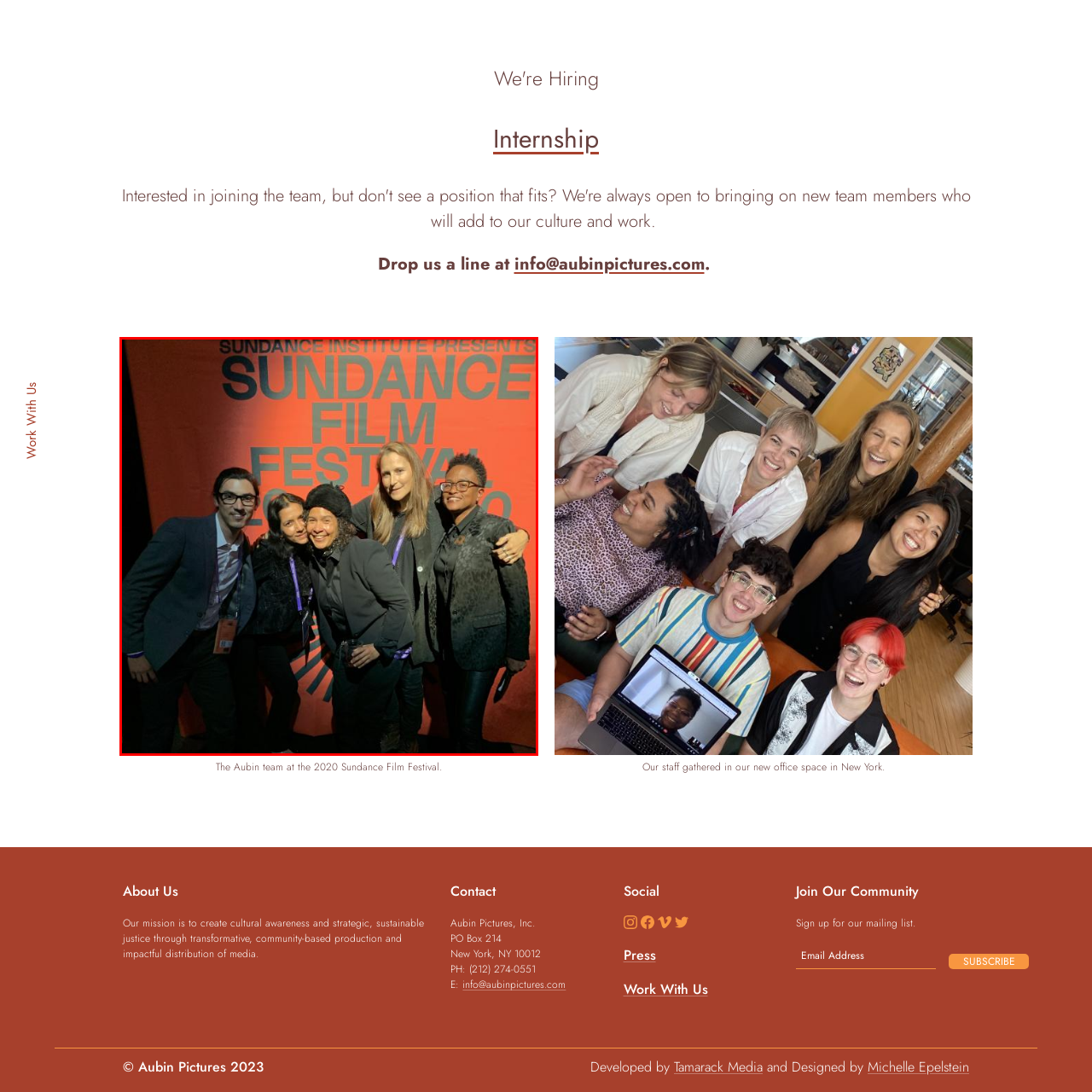Direct your attention to the red-bounded image and answer the question with a single word or phrase:
What is the attire of the individuals in the image?

Black clothing